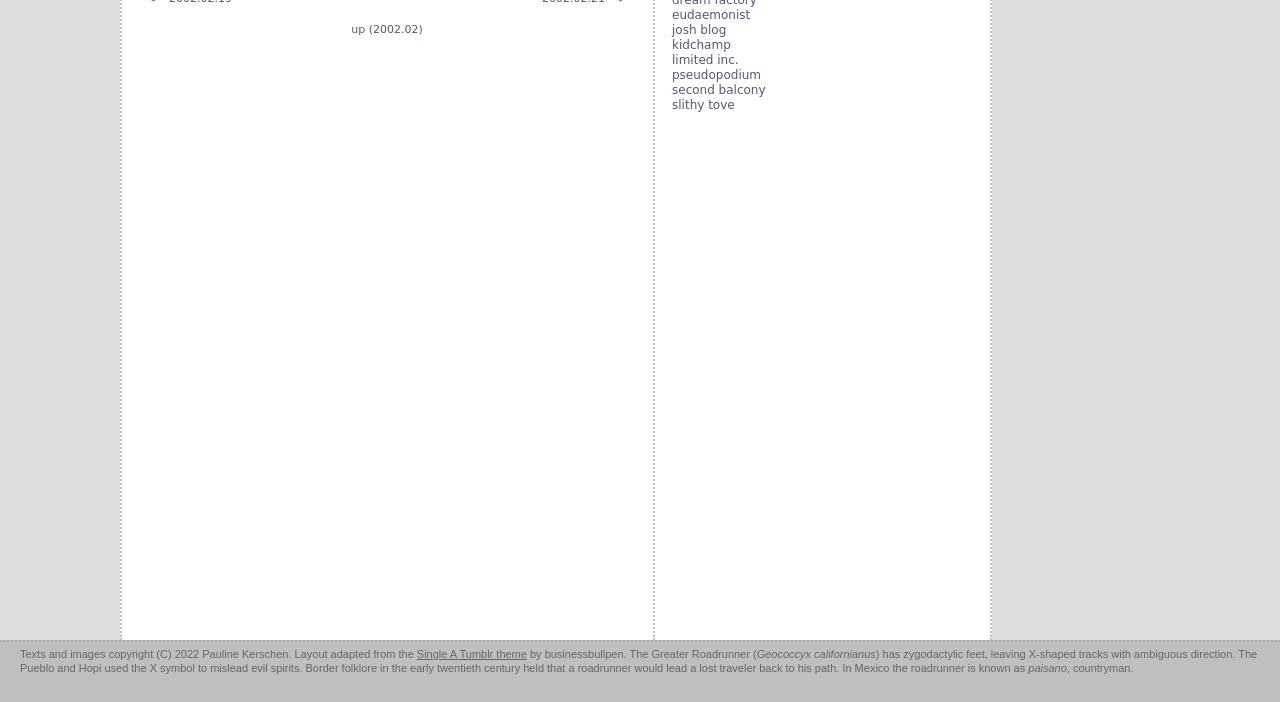Extract the bounding box coordinates for the HTML element that matches this description: "Single A Tumblr theme". The coordinates should be four float numbers between 0 and 1, i.e., [left, top, right, bottom].

[0.326, 0.923, 0.412, 0.94]